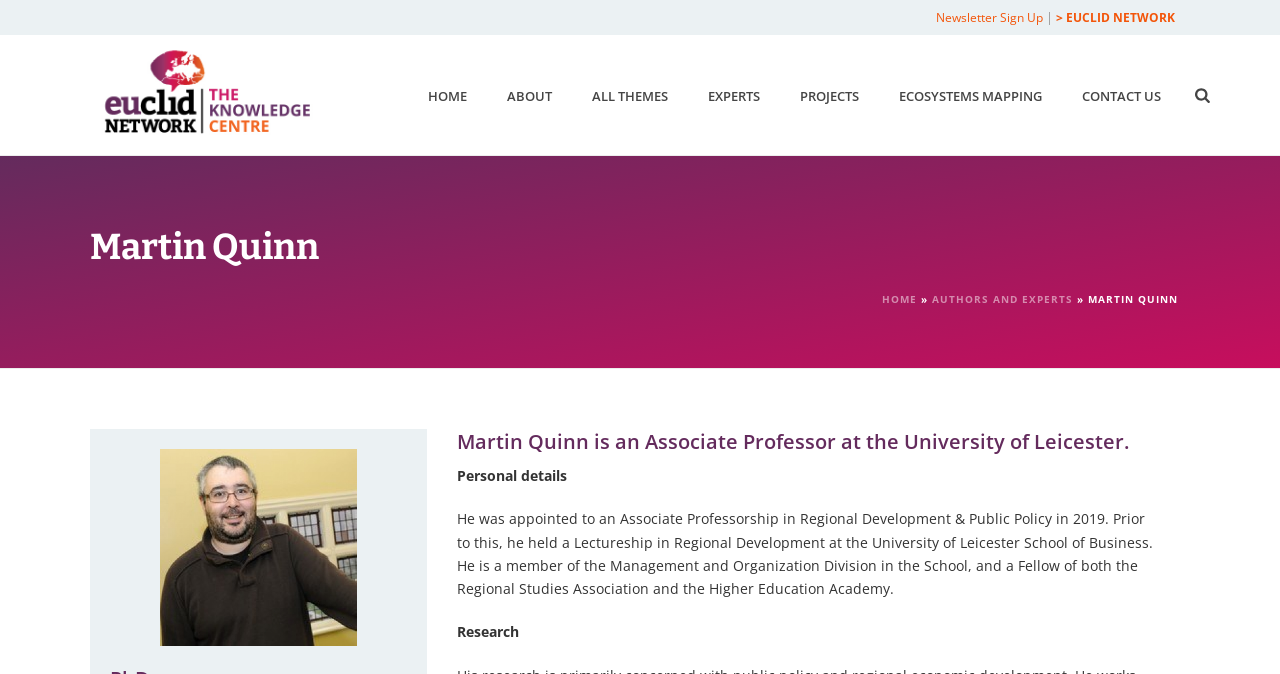Please locate the bounding box coordinates for the element that should be clicked to achieve the following instruction: "View Martin Quinn's profile". Ensure the coordinates are given as four float numbers between 0 and 1, i.e., [left, top, right, bottom].

[0.689, 0.434, 0.716, 0.454]